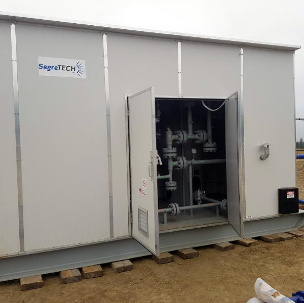Is the SegreTECH unit designed to be portable?
Please answer the question as detailed as possible.

The caption suggests that the SegreTECH unit is designed to be portable, as it is described as a 'large, portable container' that can be easily moved to different locations, especially as sand production decreases in specific areas.